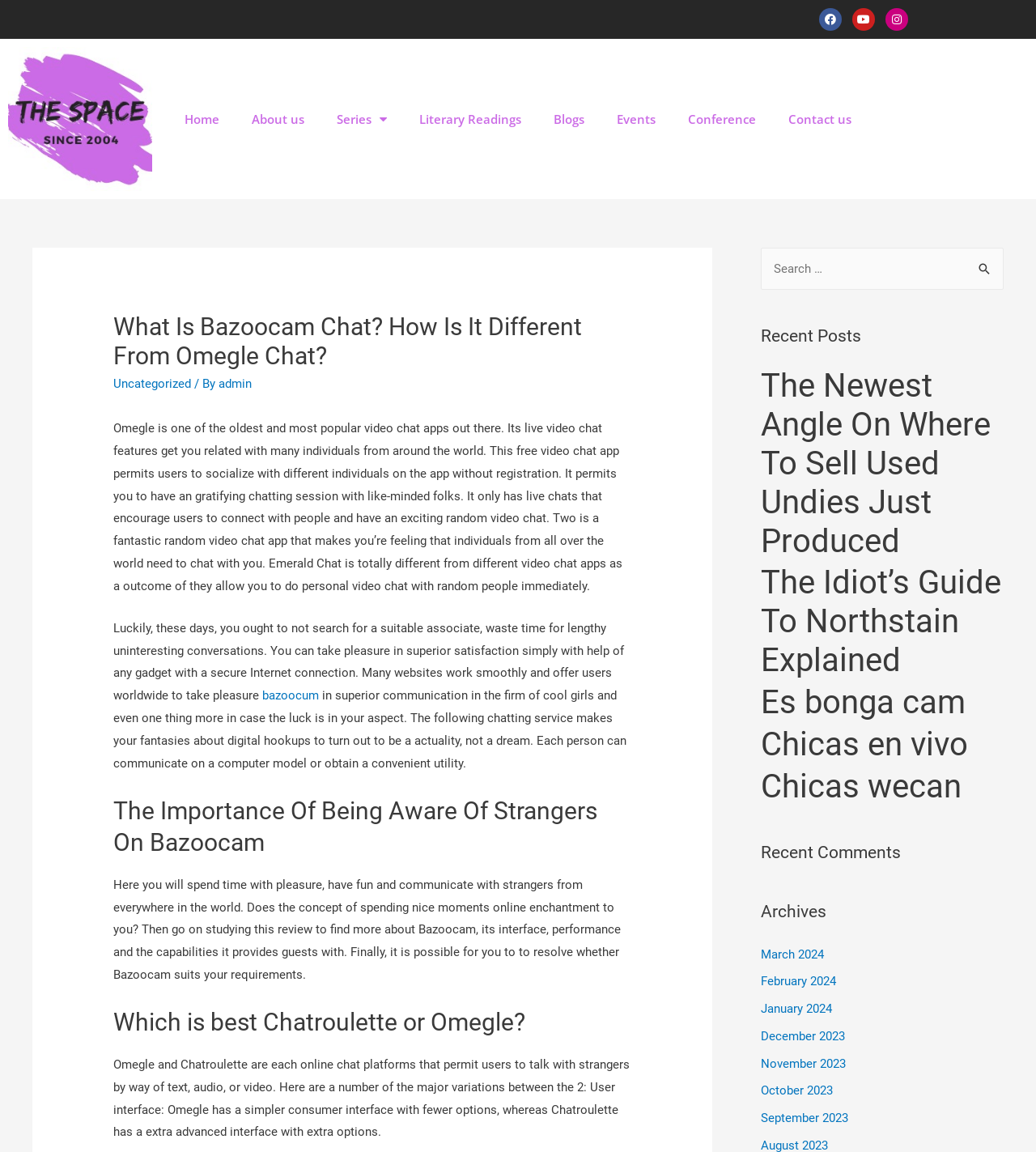Locate the bounding box coordinates of the segment that needs to be clicked to meet this instruction: "Click on Facebook link".

[0.791, 0.007, 0.813, 0.027]